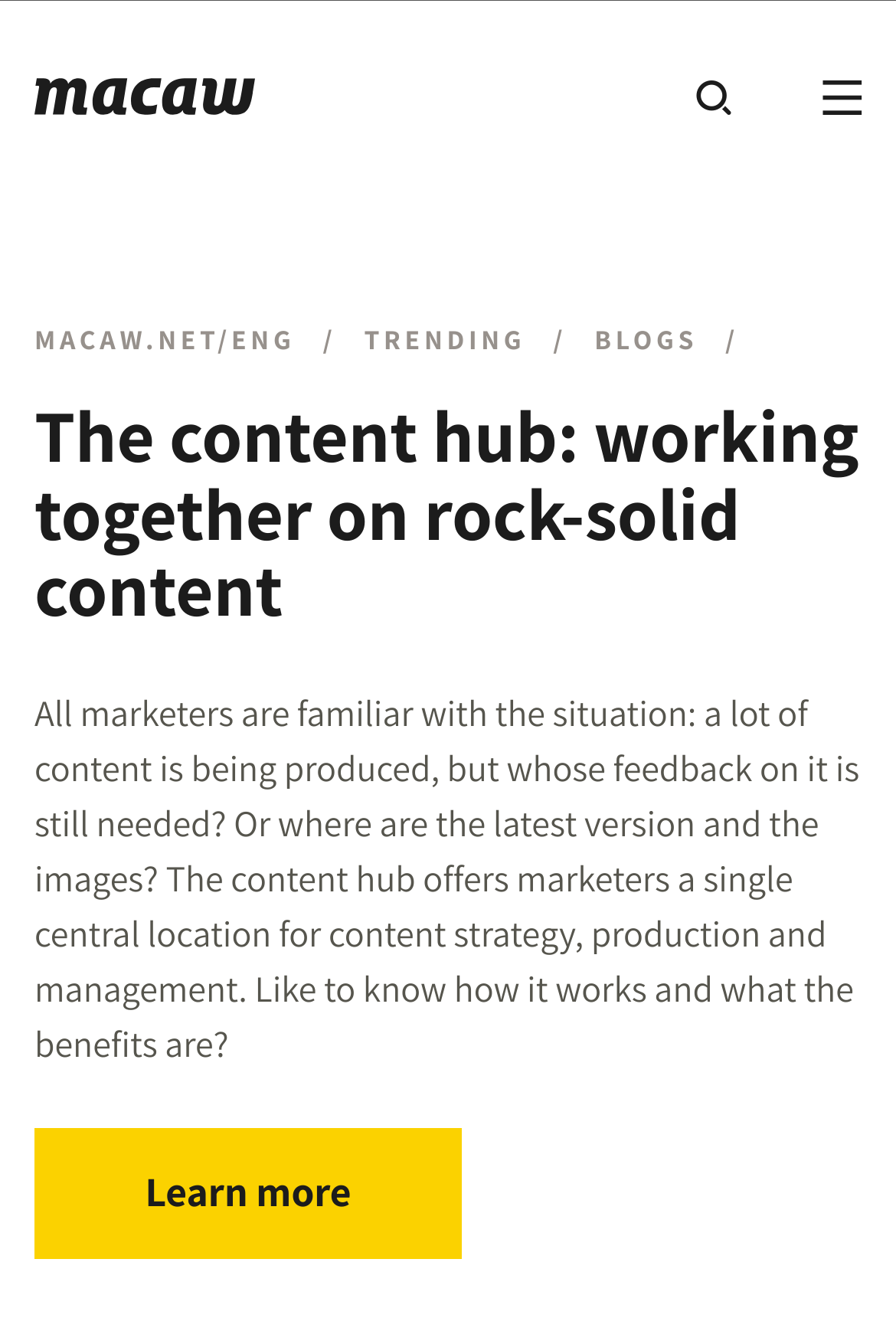Can you find the bounding box coordinates for the UI element given this description: "aria-label="Search" title="open search""? Provide the coordinates as four float numbers between 0 and 1: [left, top, right, bottom].

[0.777, 0.0, 0.816, 0.144]